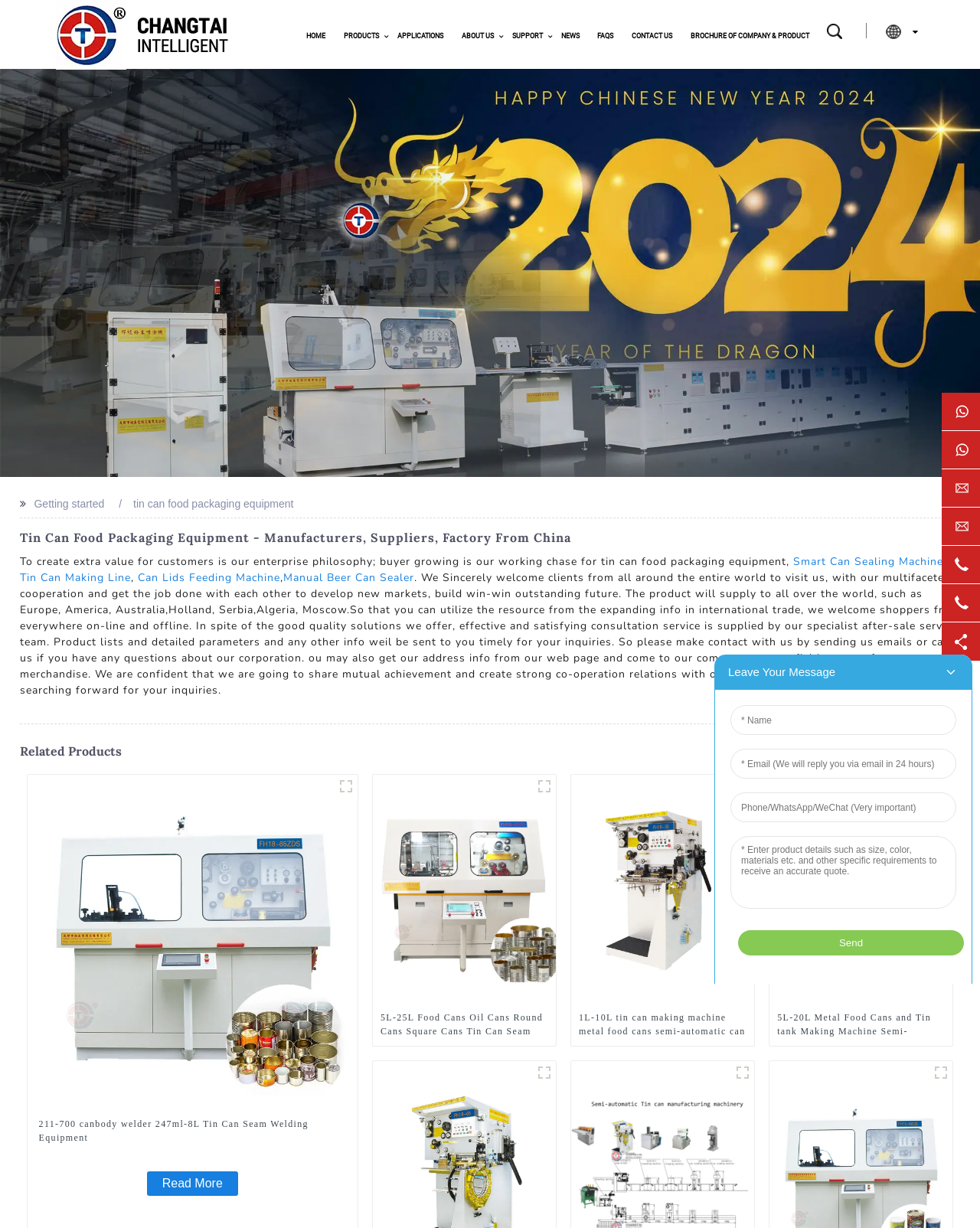From the webpage screenshot, identify the region described by title="211-700canbody welder FH18-65ZDS". Provide the bounding box coordinates as (top-left x, top-left y, bottom-right x, bottom-right y), with each value being a floating point number between 0 and 1.

[0.341, 0.631, 0.365, 0.65]